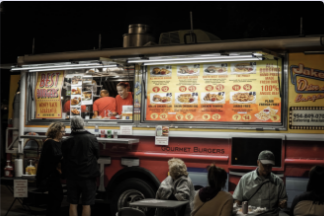Please provide a brief answer to the following inquiry using a single word or phrase:
What are the staff members wearing?

Red shirts